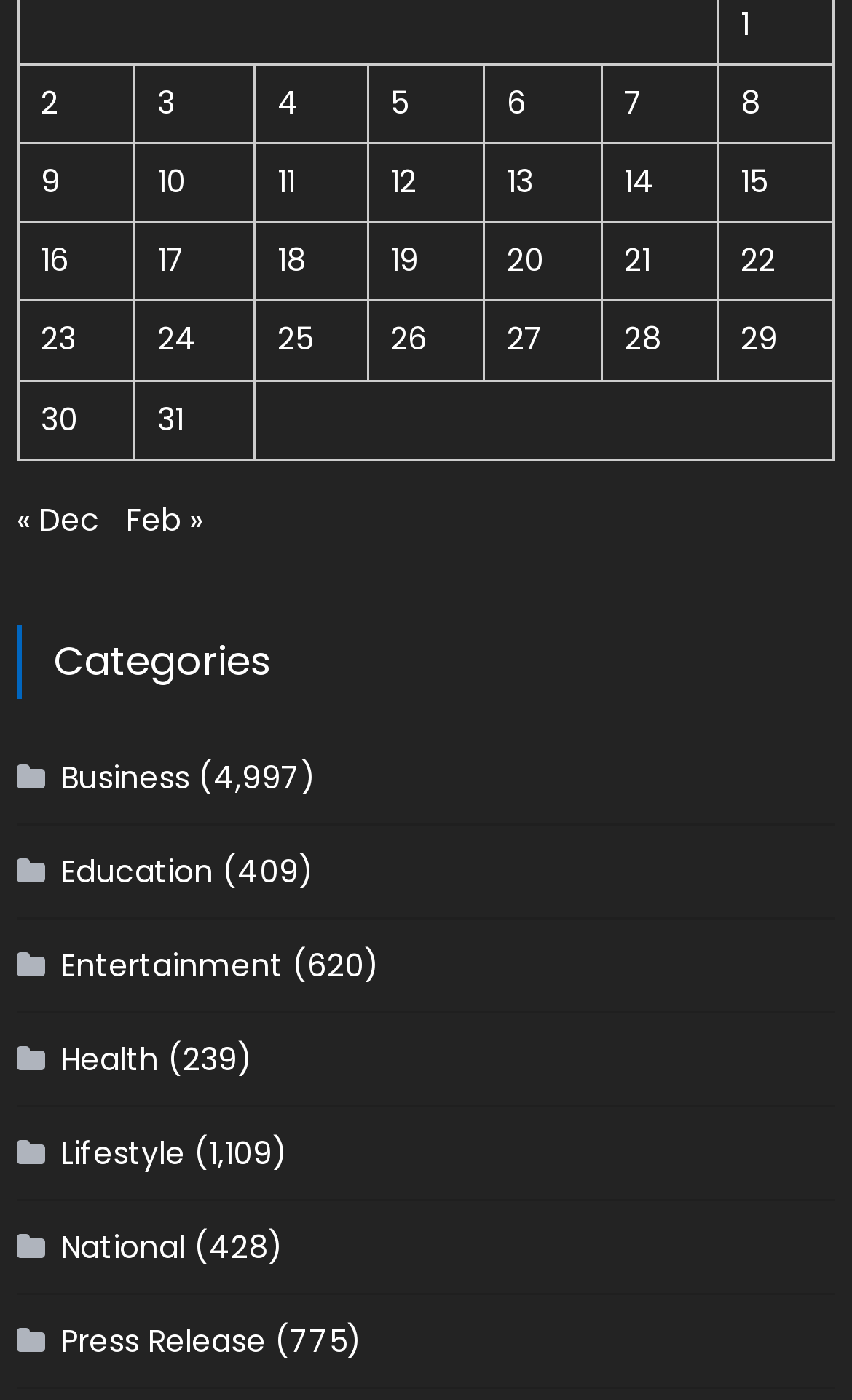Please identify the bounding box coordinates of the region to click in order to complete the given instruction: "Click on 'Posts published on January 16, 2023'". The coordinates should be four float numbers between 0 and 1, i.e., [left, top, right, bottom].

[0.048, 0.17, 0.082, 0.202]